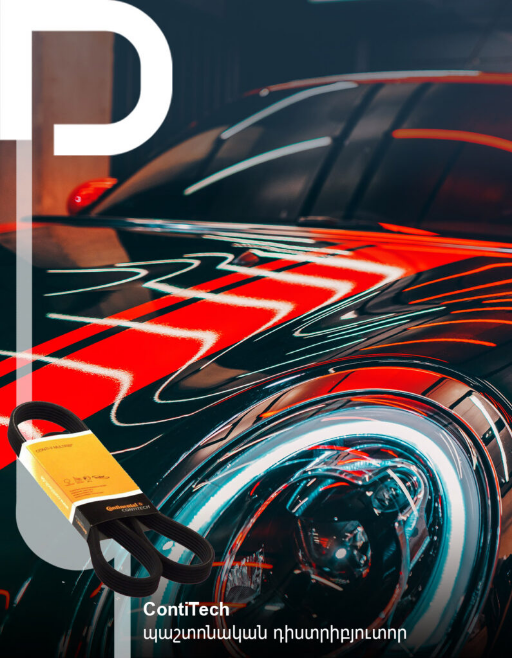Provide a one-word or one-phrase answer to the question:
What is ContiTech known for in the automotive industry?

Innovative solutions in vehicle performance